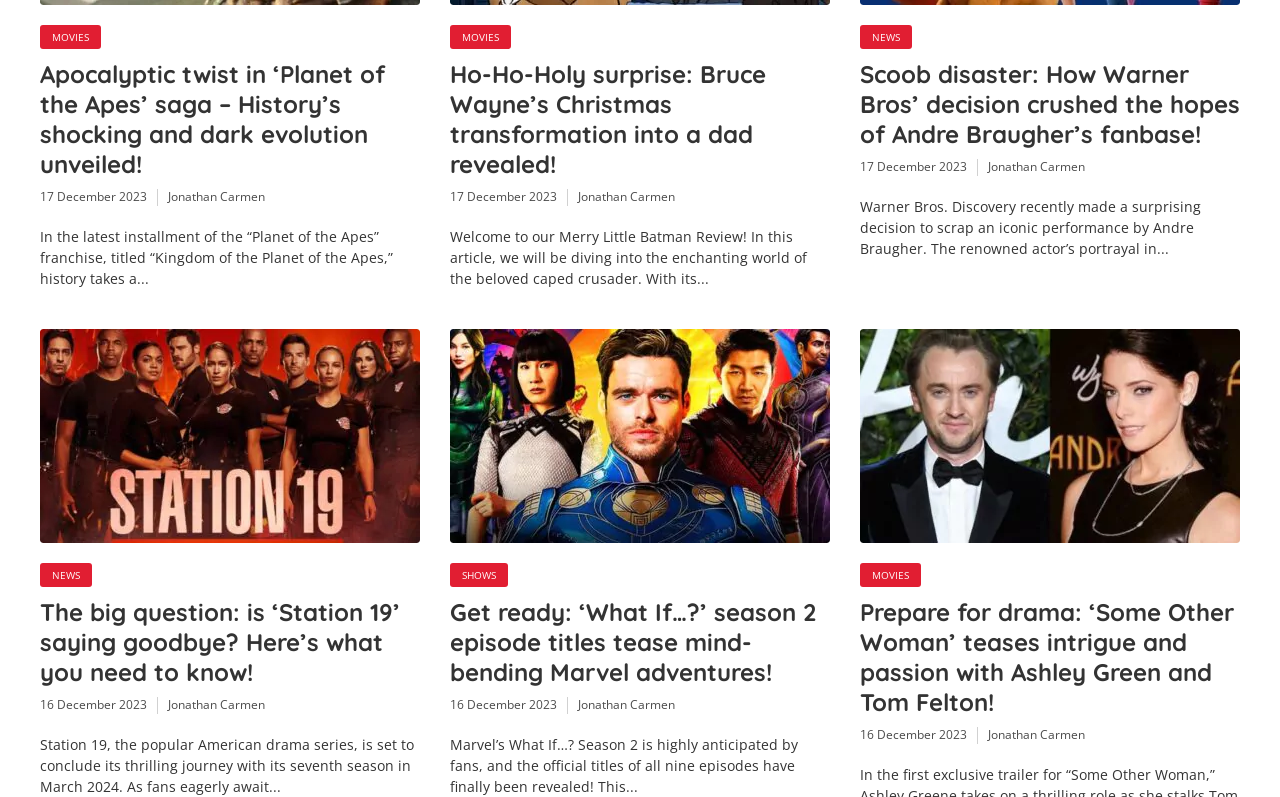Reply to the question below using a single word or brief phrase:
What is the title of the last article?

Prepare for drama: ‘Some Other Woman’ teases intrigue and passion